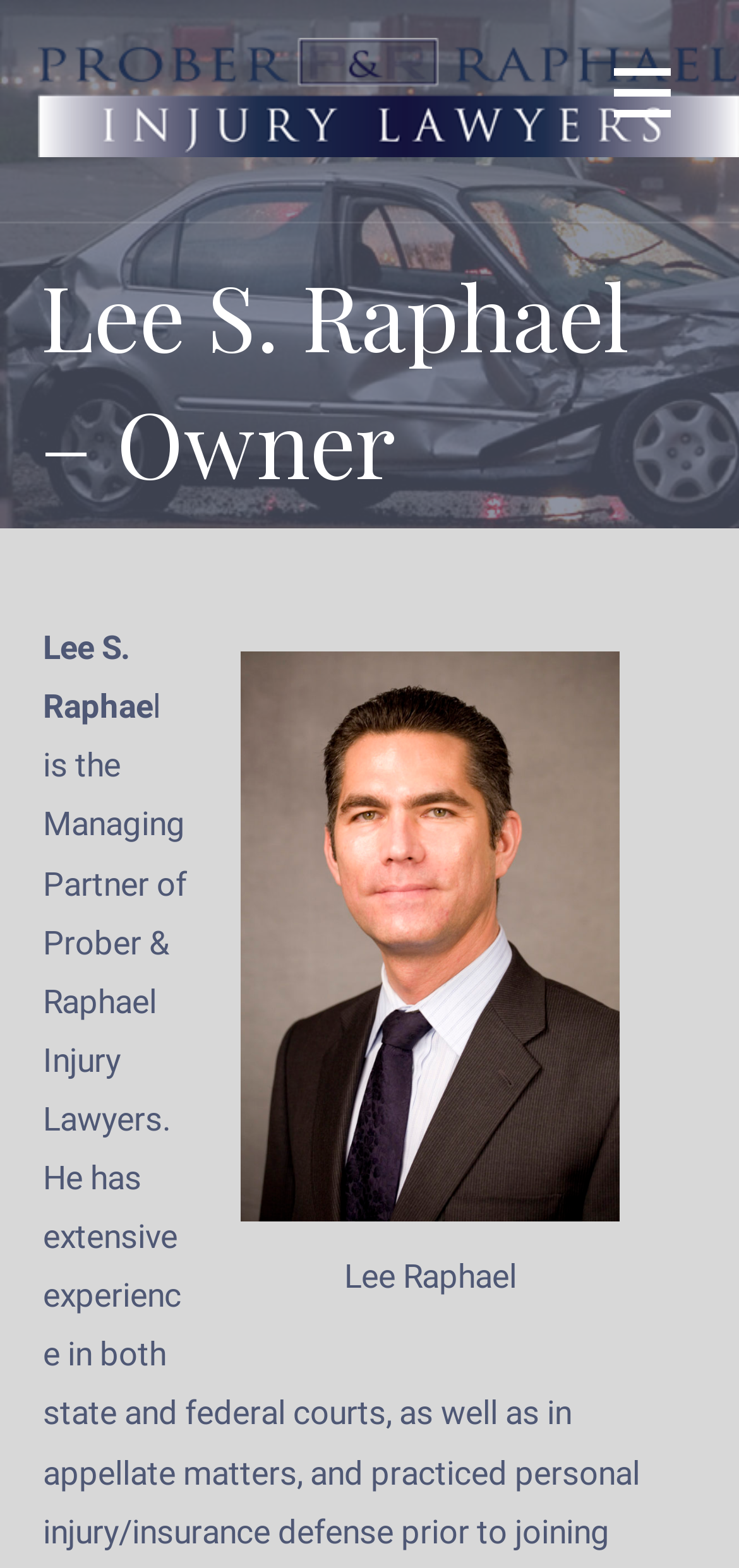Give a short answer using one word or phrase for the question:
What is the name of the owner?

Lee S. Raphael